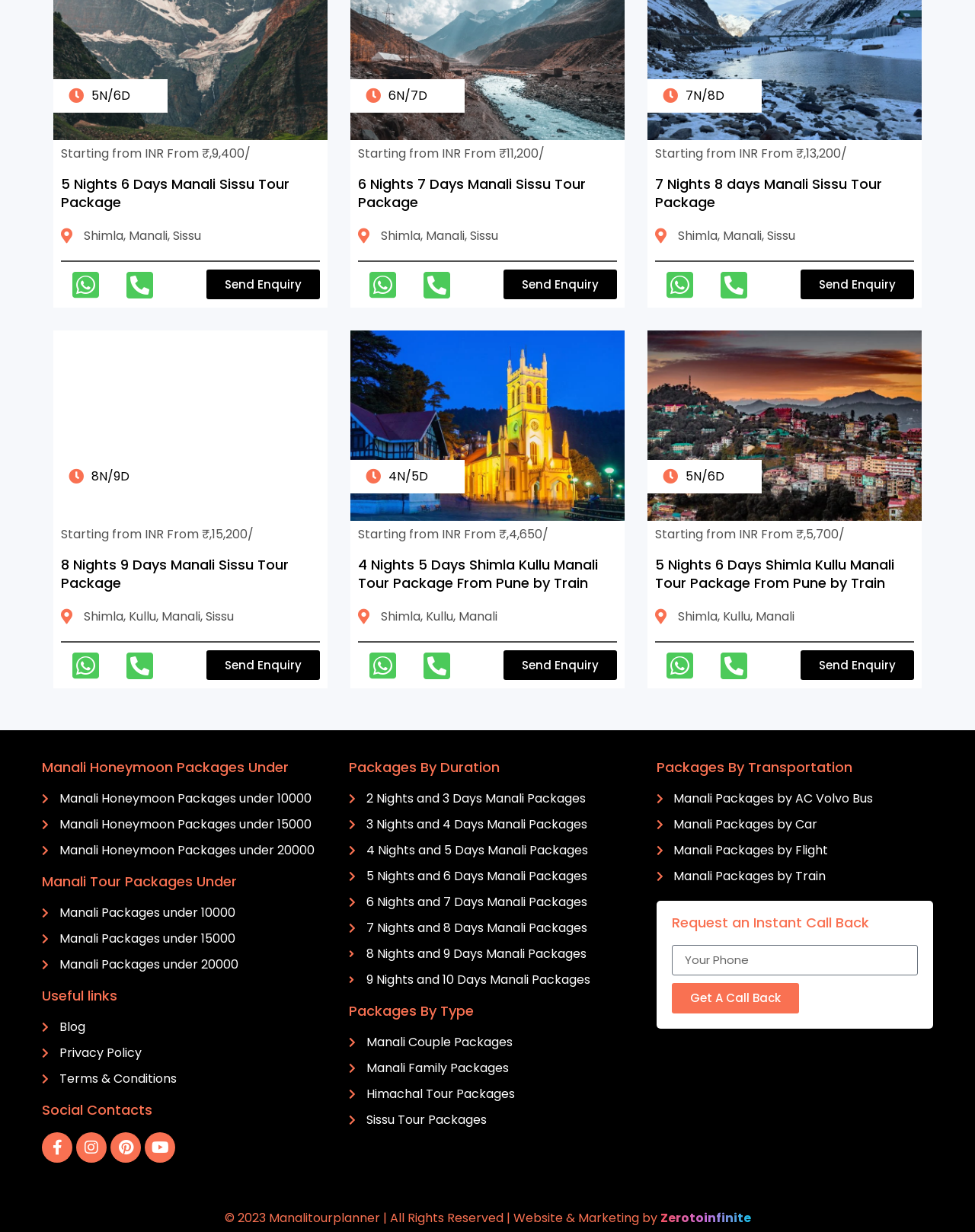Determine the bounding box coordinates of the clickable region to execute the instruction: "Go to Manali Couple Packages page". The coordinates should be four float numbers between 0 and 1, denoted as [left, top, right, bottom].

[0.358, 0.839, 0.642, 0.853]